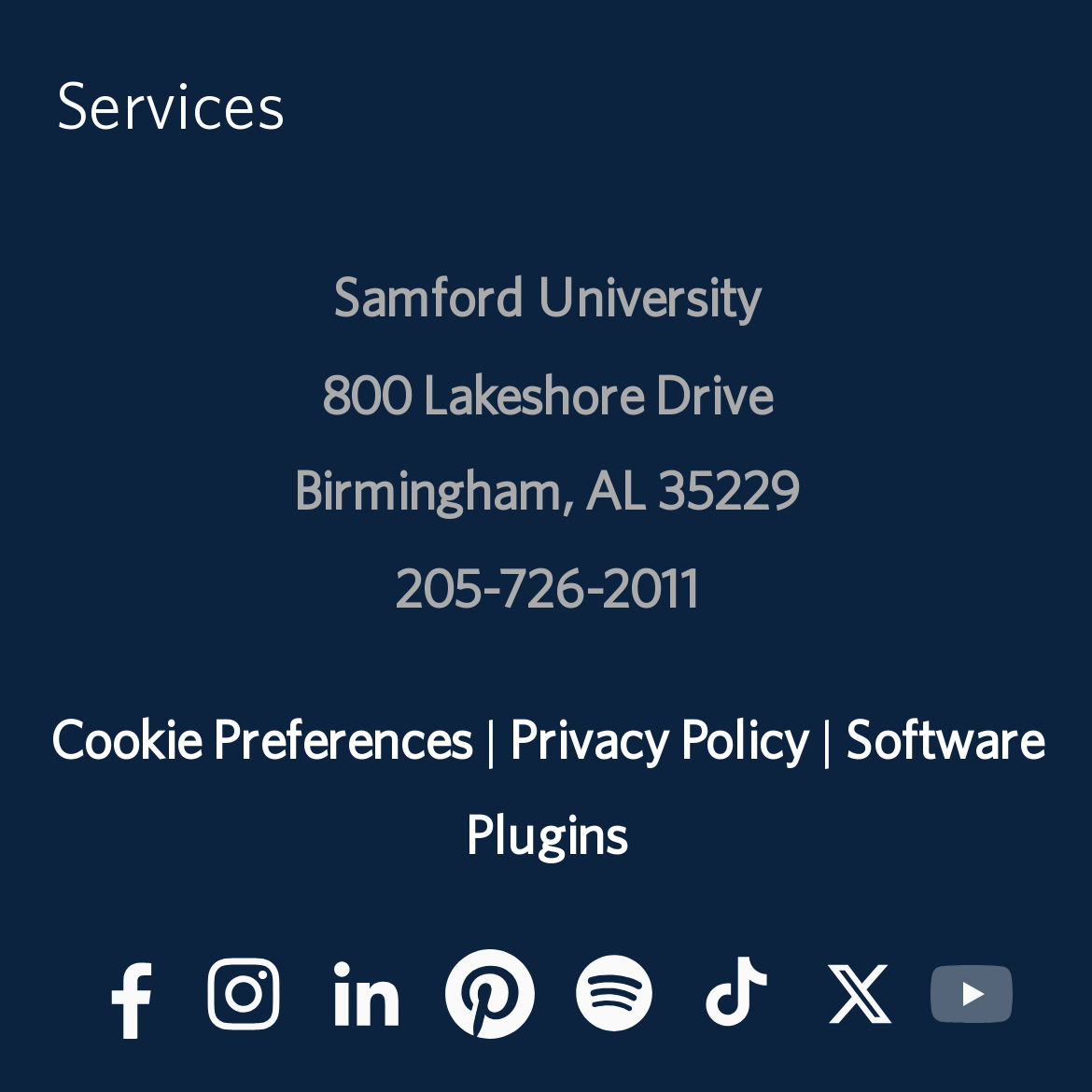Please specify the bounding box coordinates of the region to click in order to perform the following instruction: "Follow Samford University on Facebook".

[0.067, 0.866, 0.154, 0.953]